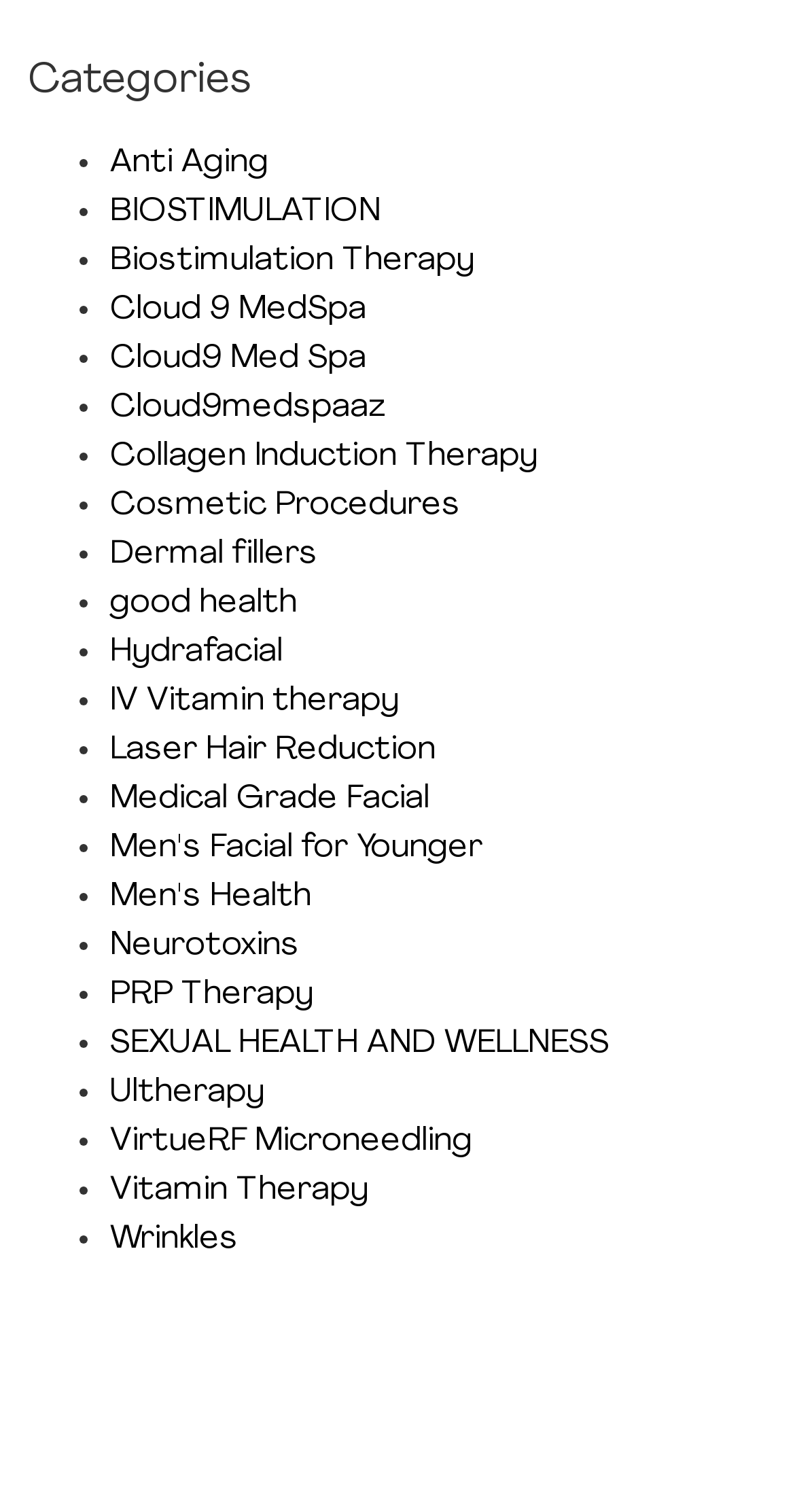Is there a category related to hair reduction?
Could you answer the question in a detailed manner, providing as much information as possible?

I searched the list of categories and found a link that says 'Laser Hair Reduction', which suggests that there is a category related to hair reduction.